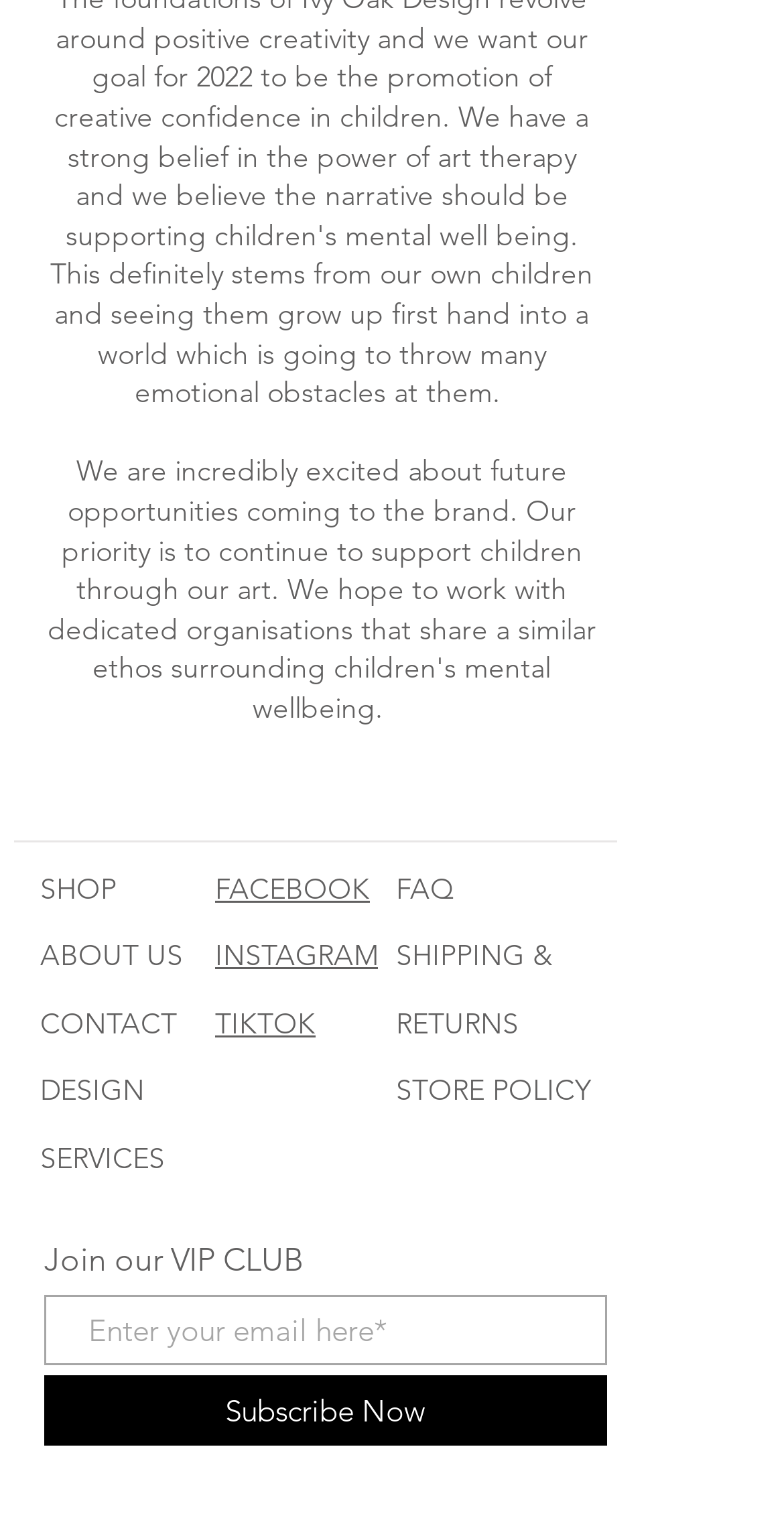What is the last link in the navigation menu?
Use the screenshot to answer the question with a single word or phrase.

DESIGN SERVICES